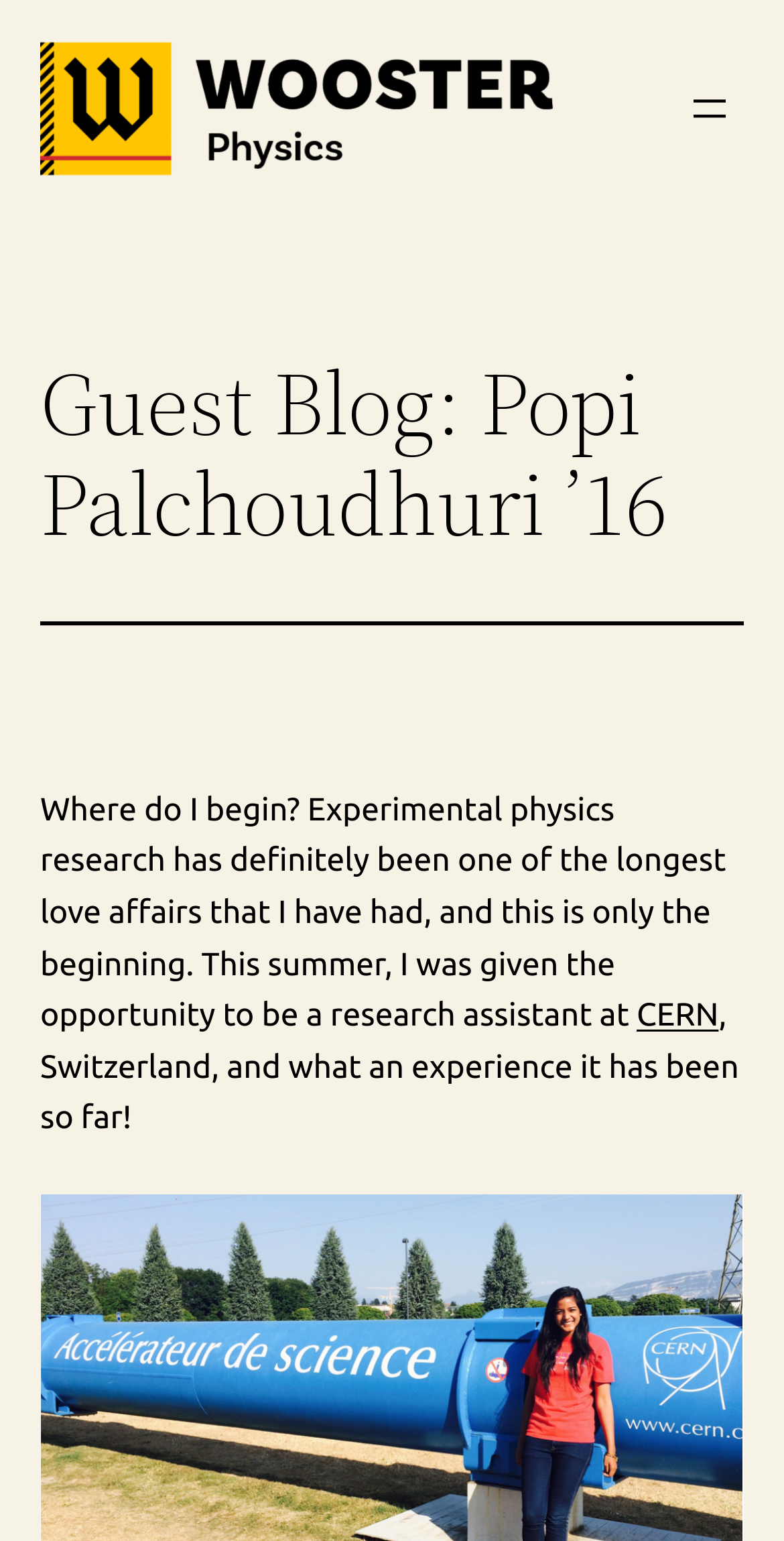Give a one-word or phrase response to the following question: What is the topic of the blog post?

Experimental physics research